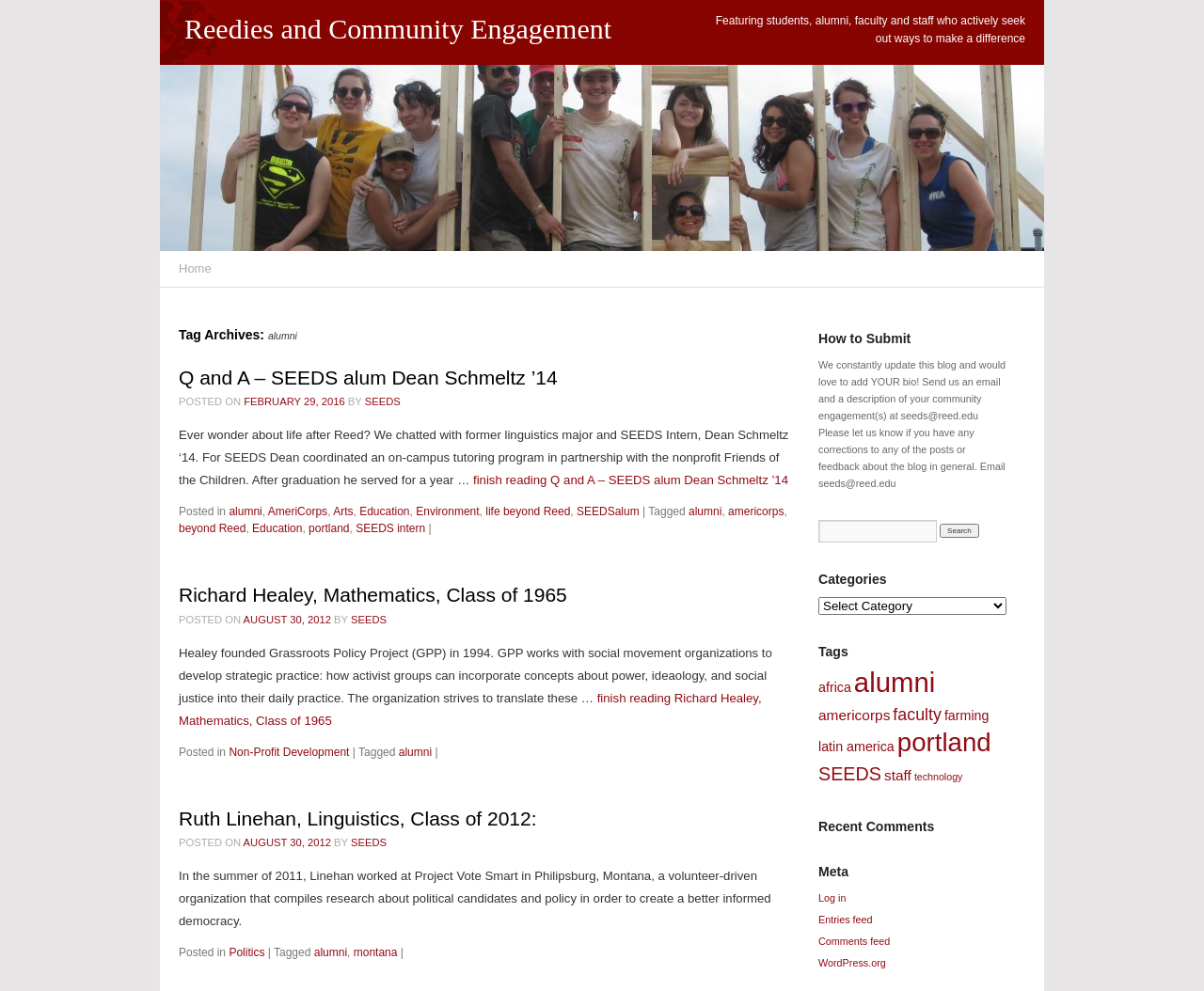Using the information in the image, give a detailed answer to the following question: What is the email address to submit a bio?

I found a section on the webpage with a heading 'How to Submit' and a text that mentions 'Send us an email and a description of your community engagement(s) at seeds@reed.edu'.